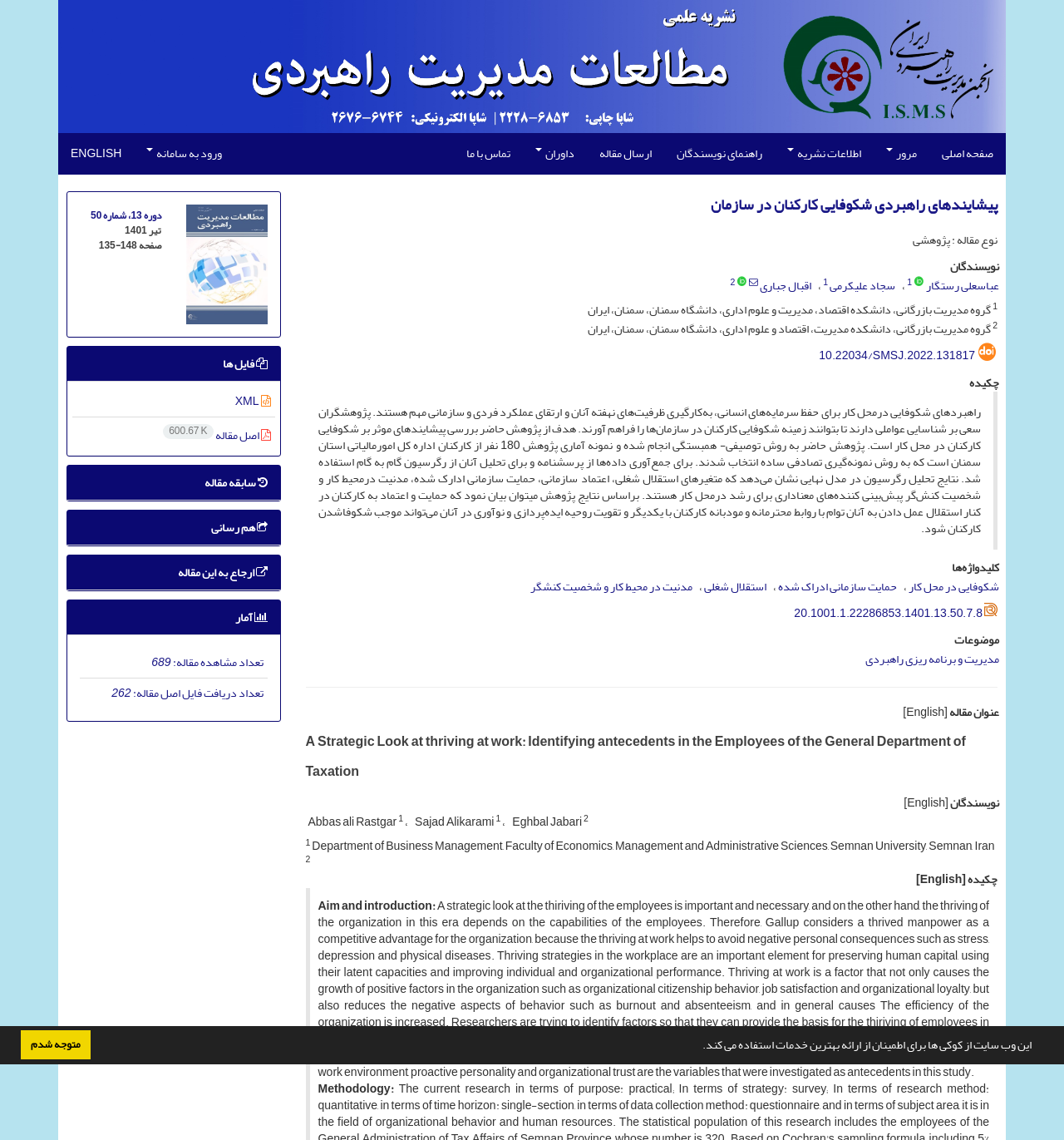Determine the bounding box coordinates of the clickable element to complete this instruction: "click on the link to the main page". Provide the coordinates in the format of four float numbers between 0 and 1, [left, top, right, bottom].

[0.873, 0.117, 0.945, 0.153]